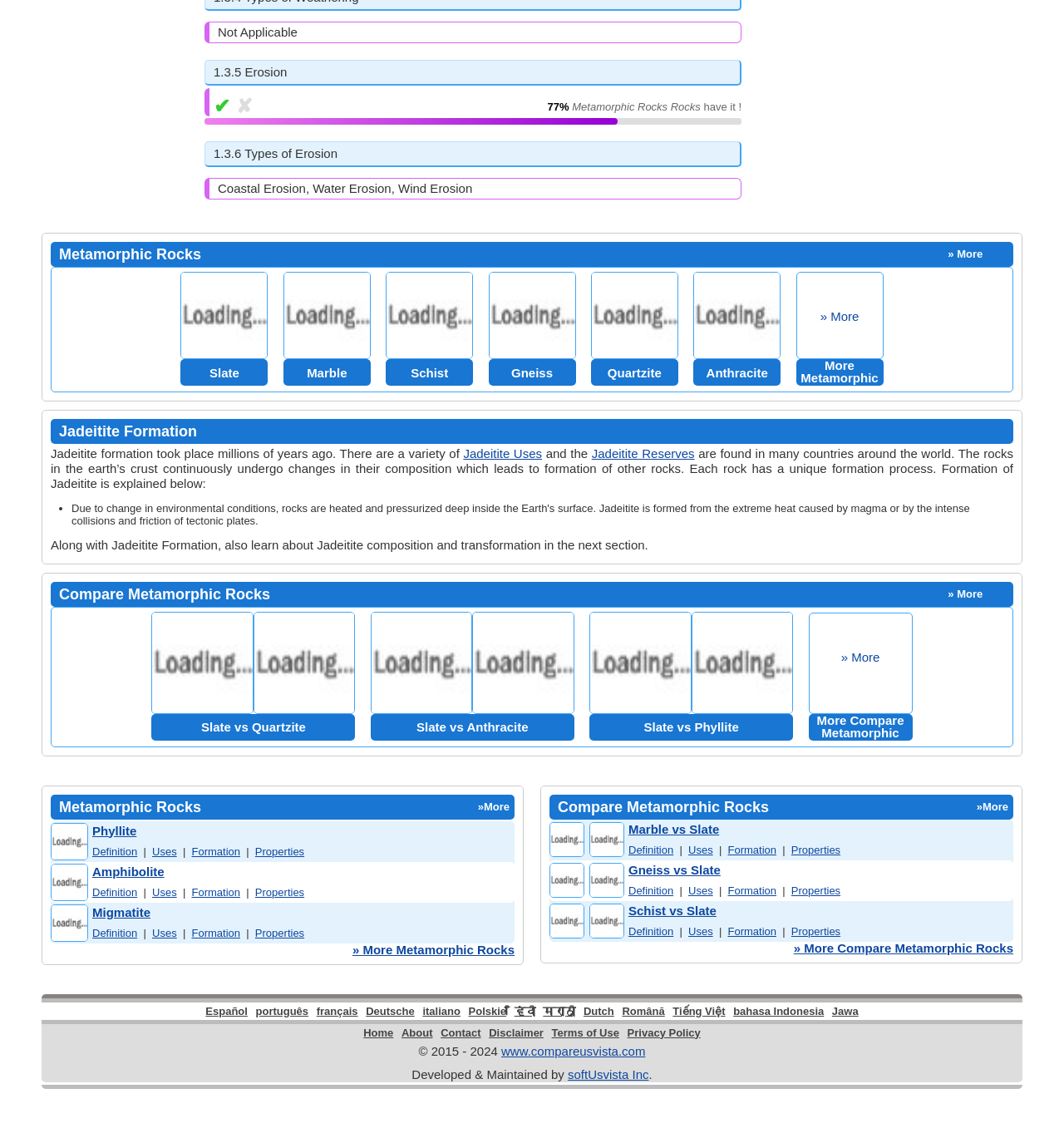Answer this question in one word or a short phrase: What is the percentage of Metamorphic Rocks?

77%